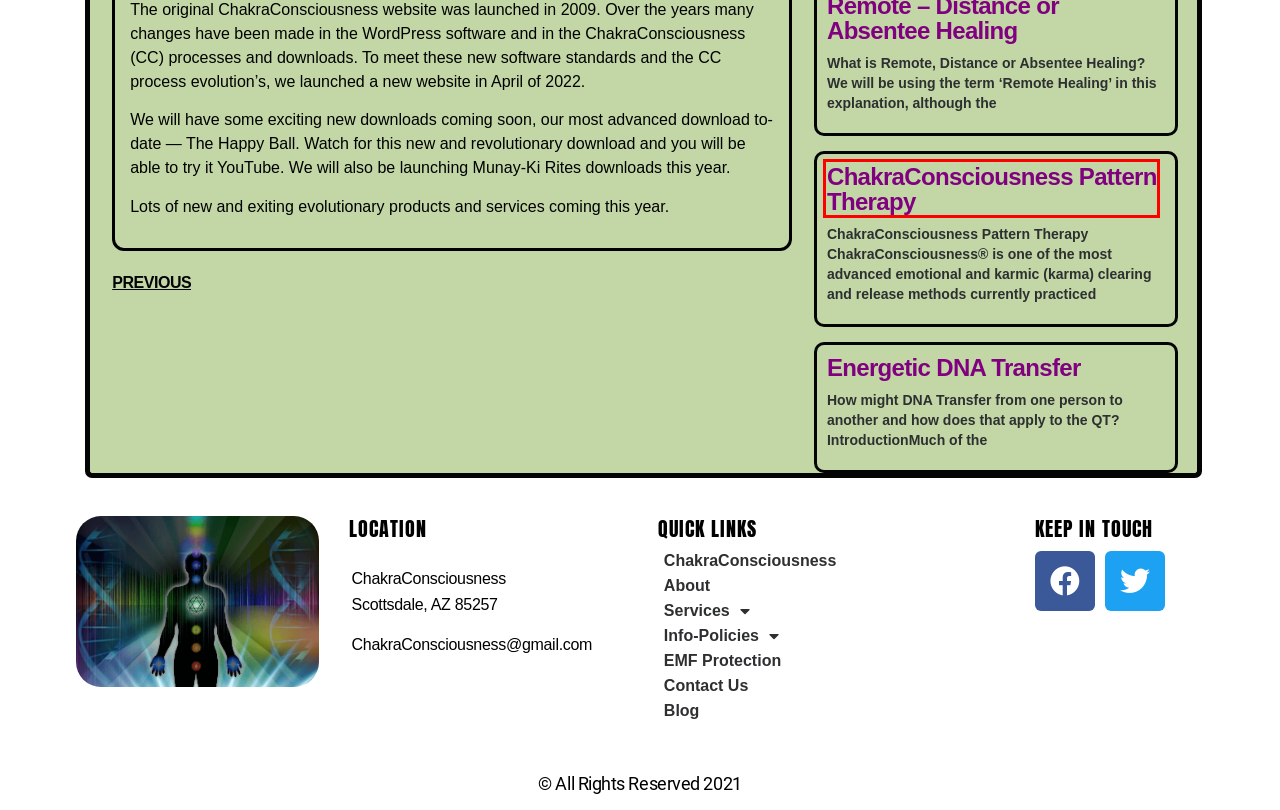Examine the webpage screenshot and identify the UI element enclosed in the red bounding box. Pick the webpage description that most accurately matches the new webpage after clicking the selected element. Here are the candidates:
A. Blog - ChakraConsciousness
B. About - ChakraConsciousness
C. ChakraConsciousness Pattern Therapy - ChakraConsciousness
D. Energetic DNA Transfer - ChakraConsciousness
E. Contact Us - ChakraConsciousness
F. Remote - Distance or Absentee Healing - ChakraConsciousness
G. EMF Protection - ChakraConsciousness
H. Marvin Knight - ChakraConsciousness

C